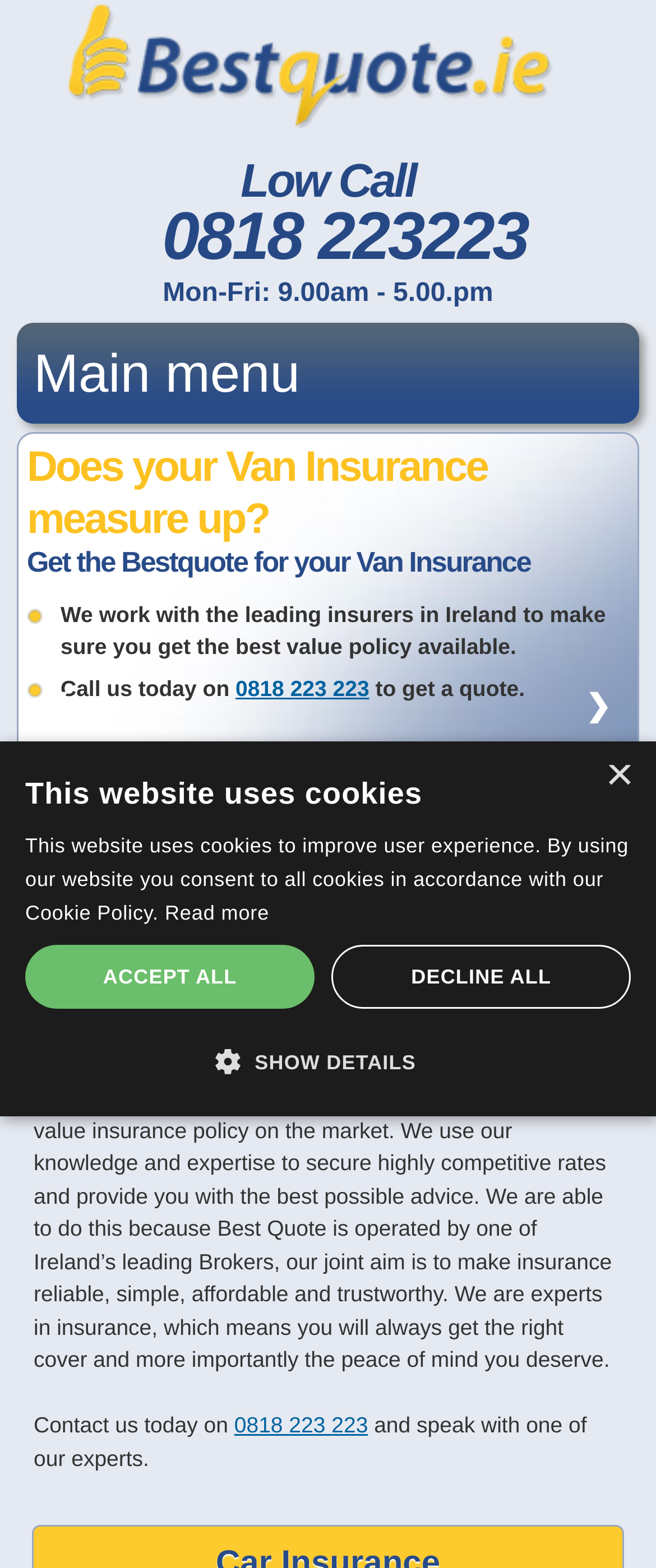Pinpoint the bounding box coordinates of the clickable element to carry out the following instruction: "Click the previous page."

[0.028, 0.419, 0.149, 0.483]